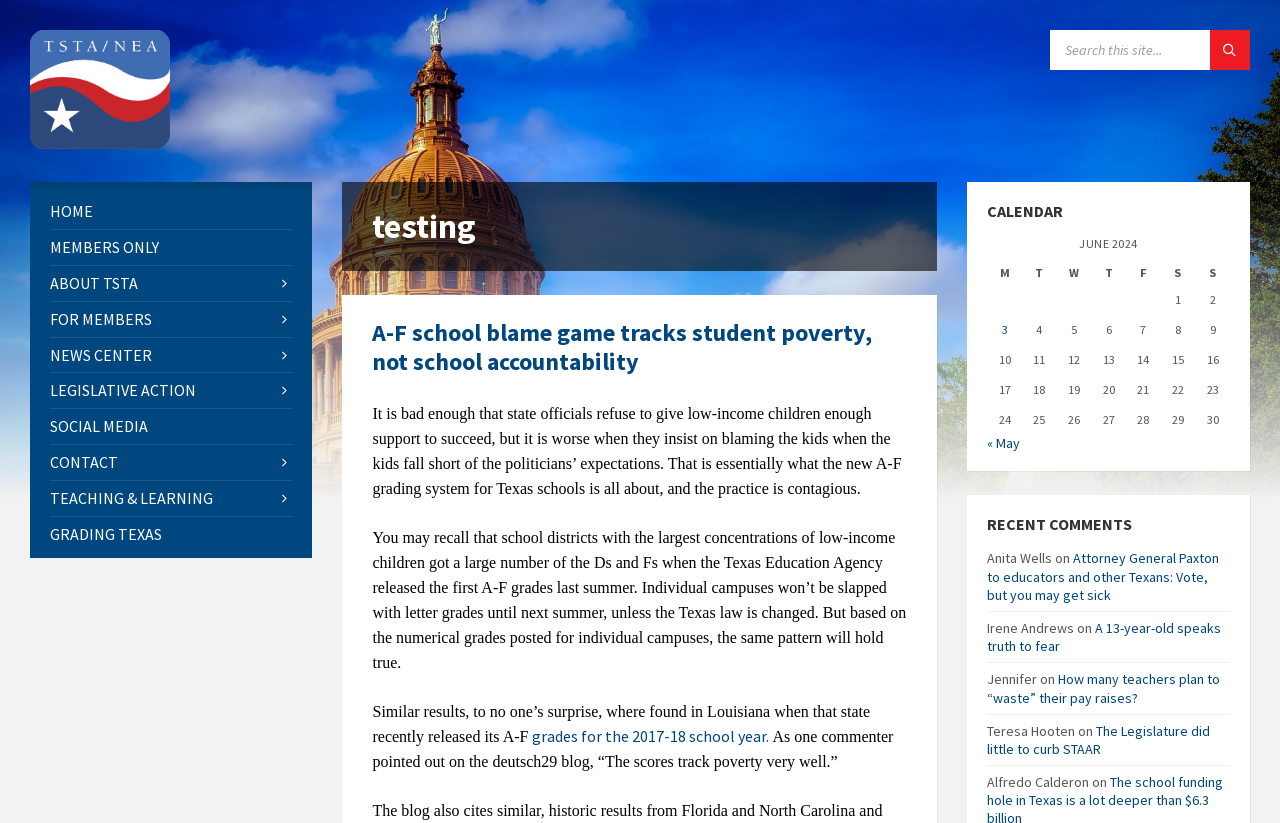Please identify the bounding box coordinates of the element's region that should be clicked to execute the following instruction: "View the calendar for June 2024". The bounding box coordinates must be four float numbers between 0 and 1, i.e., [left, top, right, bottom].

[0.771, 0.287, 0.961, 0.529]